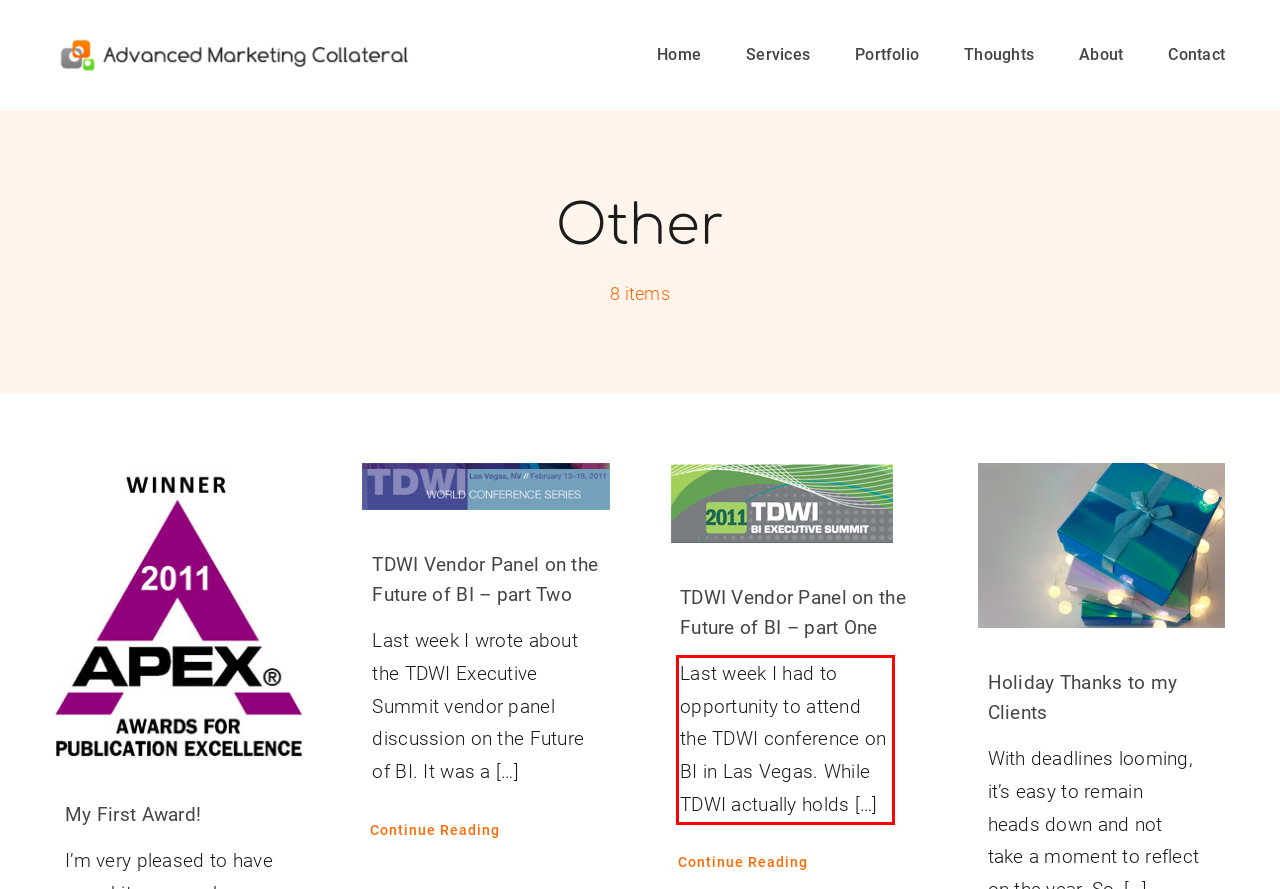You have a screenshot of a webpage with a red bounding box. Identify and extract the text content located inside the red bounding box.

Last week I had to opportunity to attend the TDWI conference on BI in Las Vegas. While TDWI actually holds […]